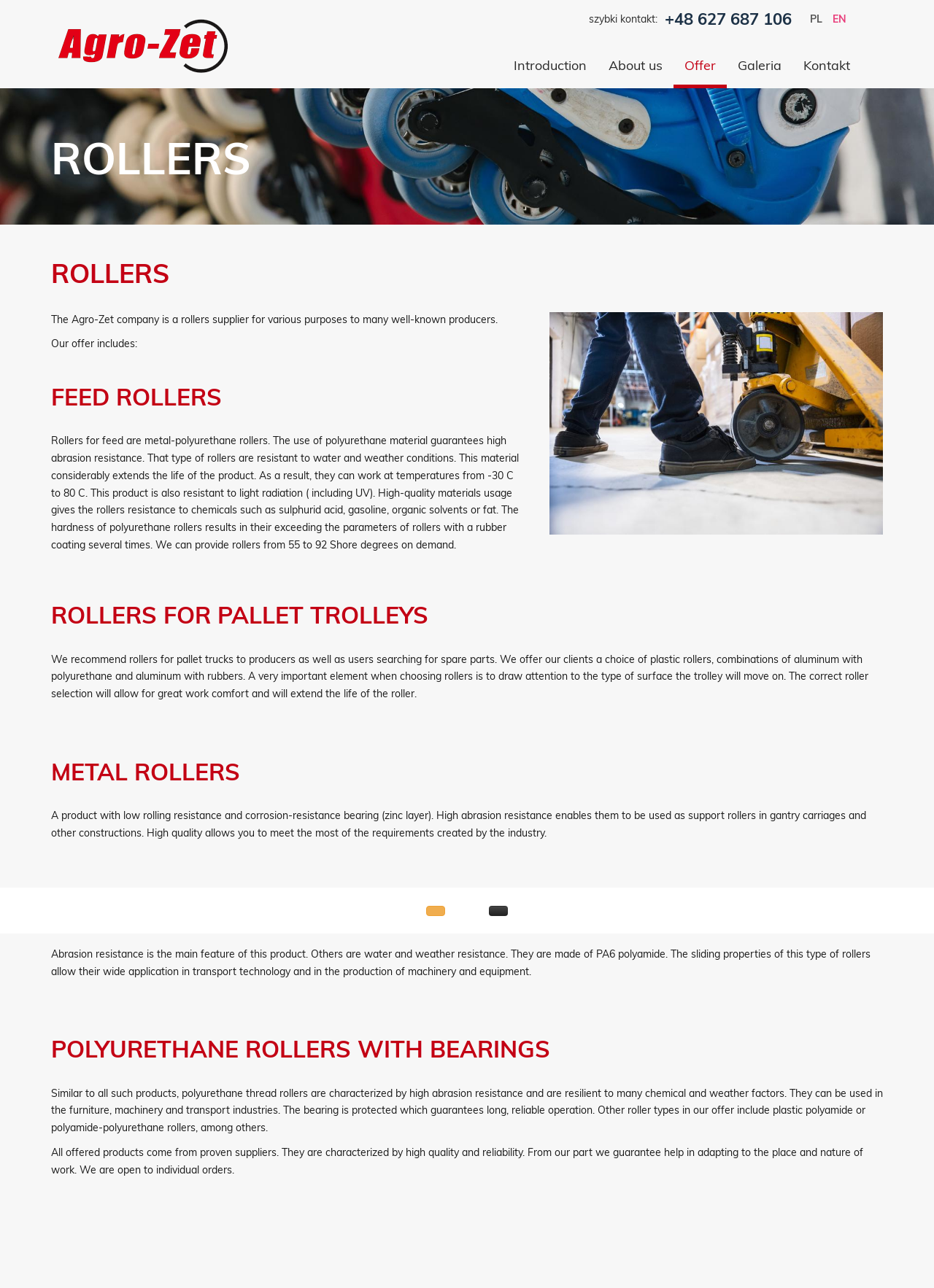Point out the bounding box coordinates of the section to click in order to follow this instruction: "Click the logo".

[0.055, 0.028, 0.248, 0.036]